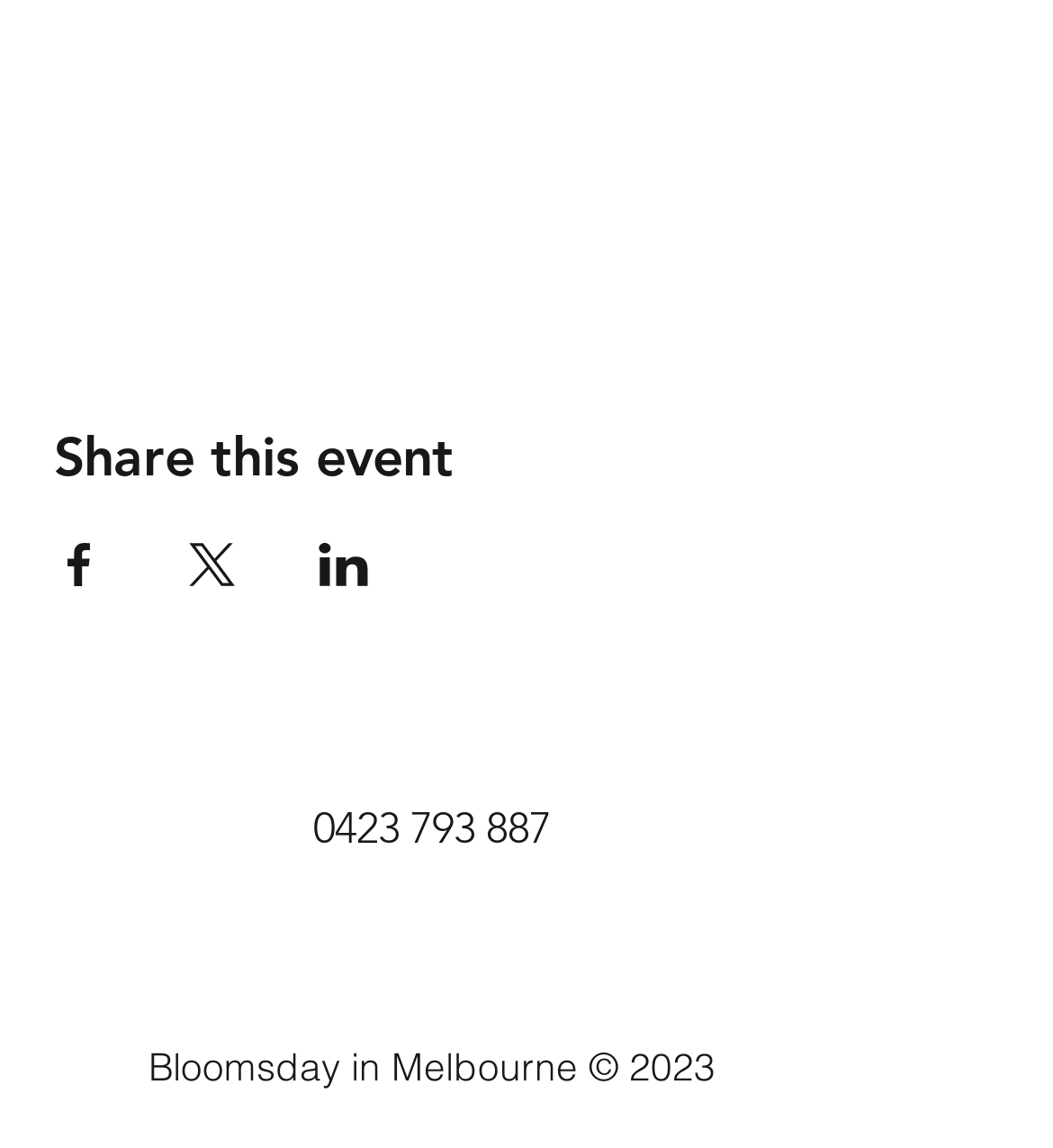What is the copyright year listed on the webpage?
Please provide a single word or phrase as the answer based on the screenshot.

2023